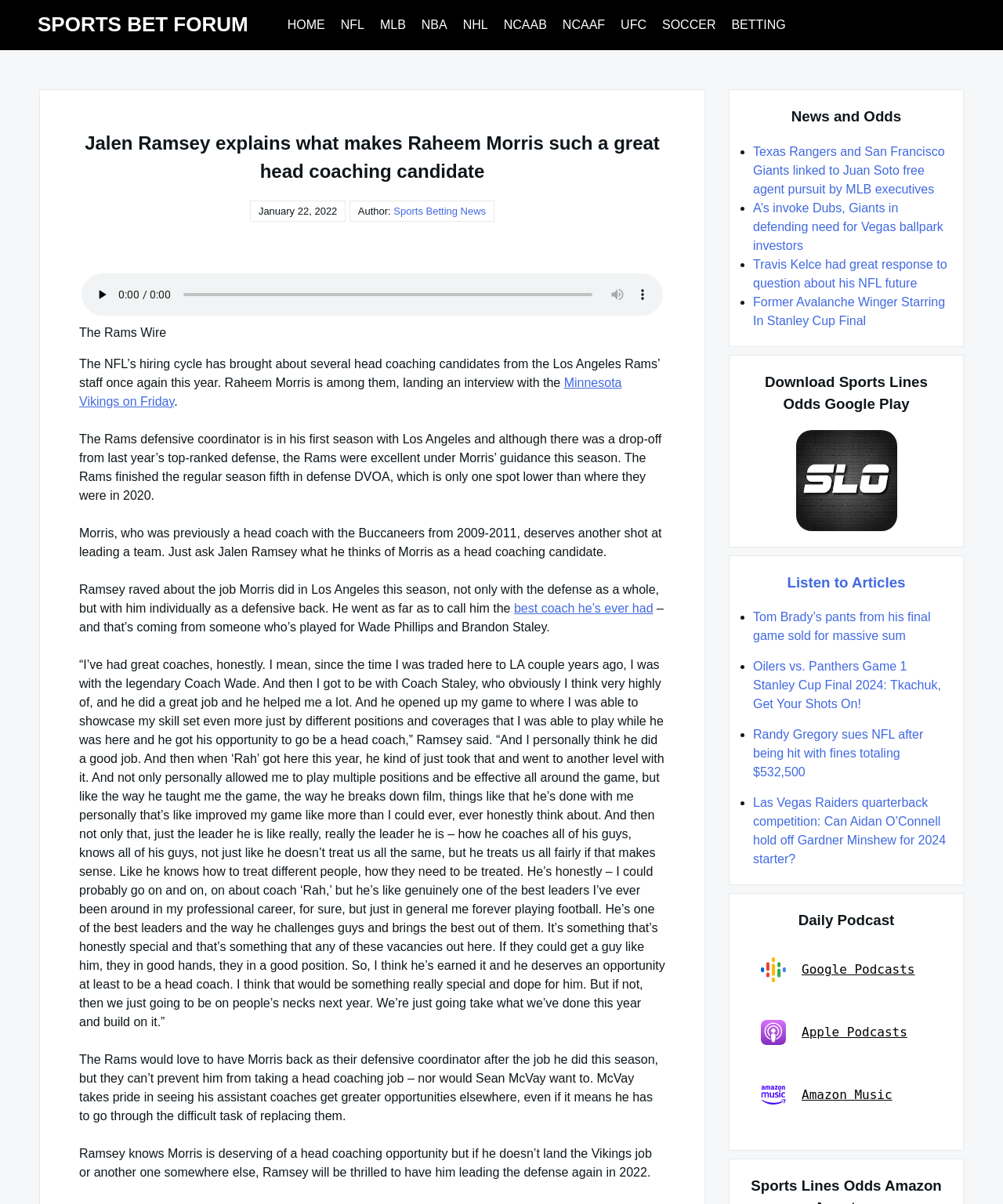What is the topic of the article?
Look at the image and answer the question using a single word or phrase.

Raheem Morris as a head coaching candidate